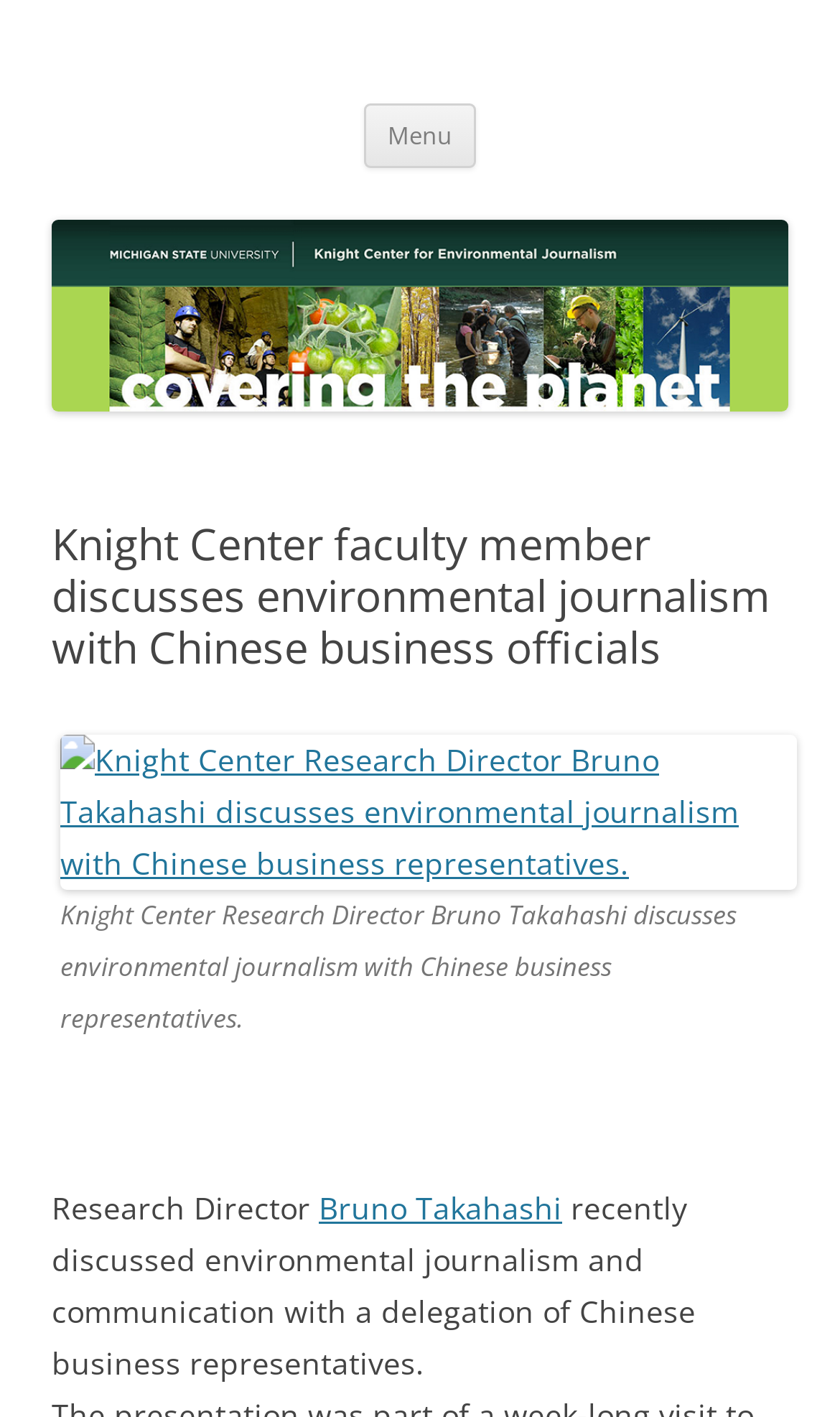Identify the bounding box coordinates for the UI element described as follows: "Accept". Ensure the coordinates are four float numbers between 0 and 1, formatted as [left, top, right, bottom].

None